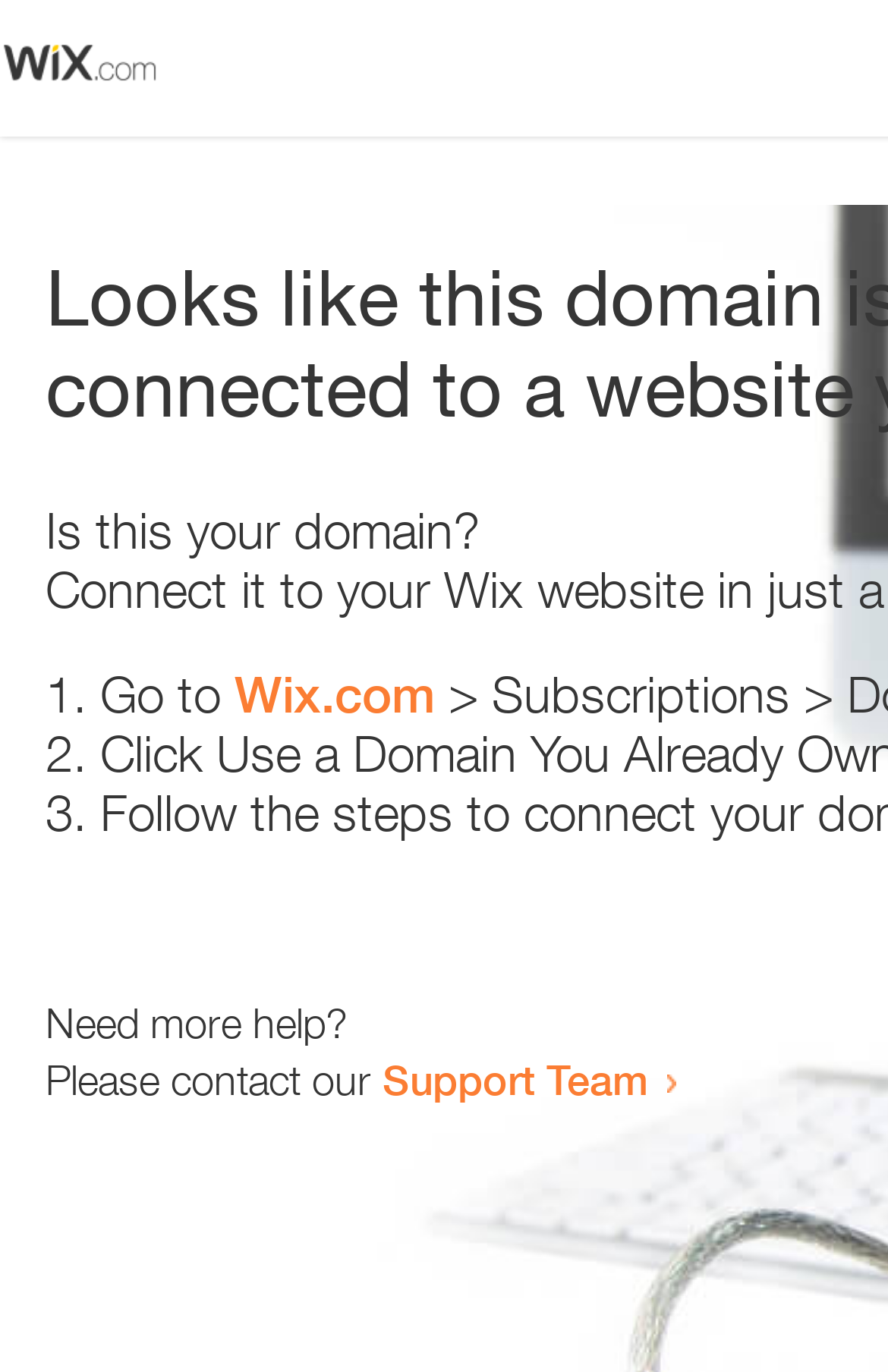Please give a one-word or short phrase response to the following question: 
Who to contact for more help?

Support Team